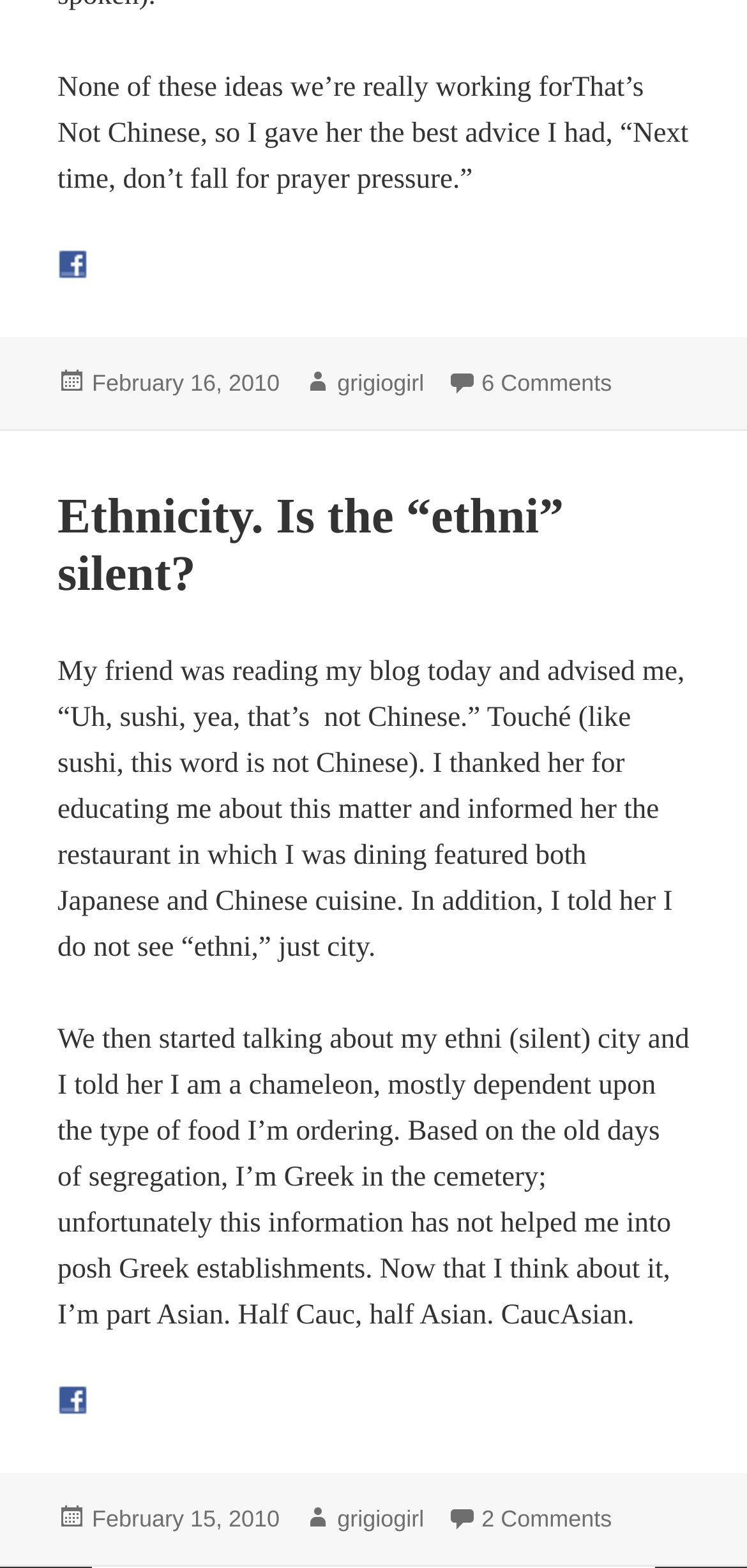Identify the bounding box coordinates of the element to click to follow this instruction: 'Read more about Ethnicity'. Ensure the coordinates are four float values between 0 and 1, provided as [left, top, right, bottom].

[0.077, 0.312, 0.755, 0.384]